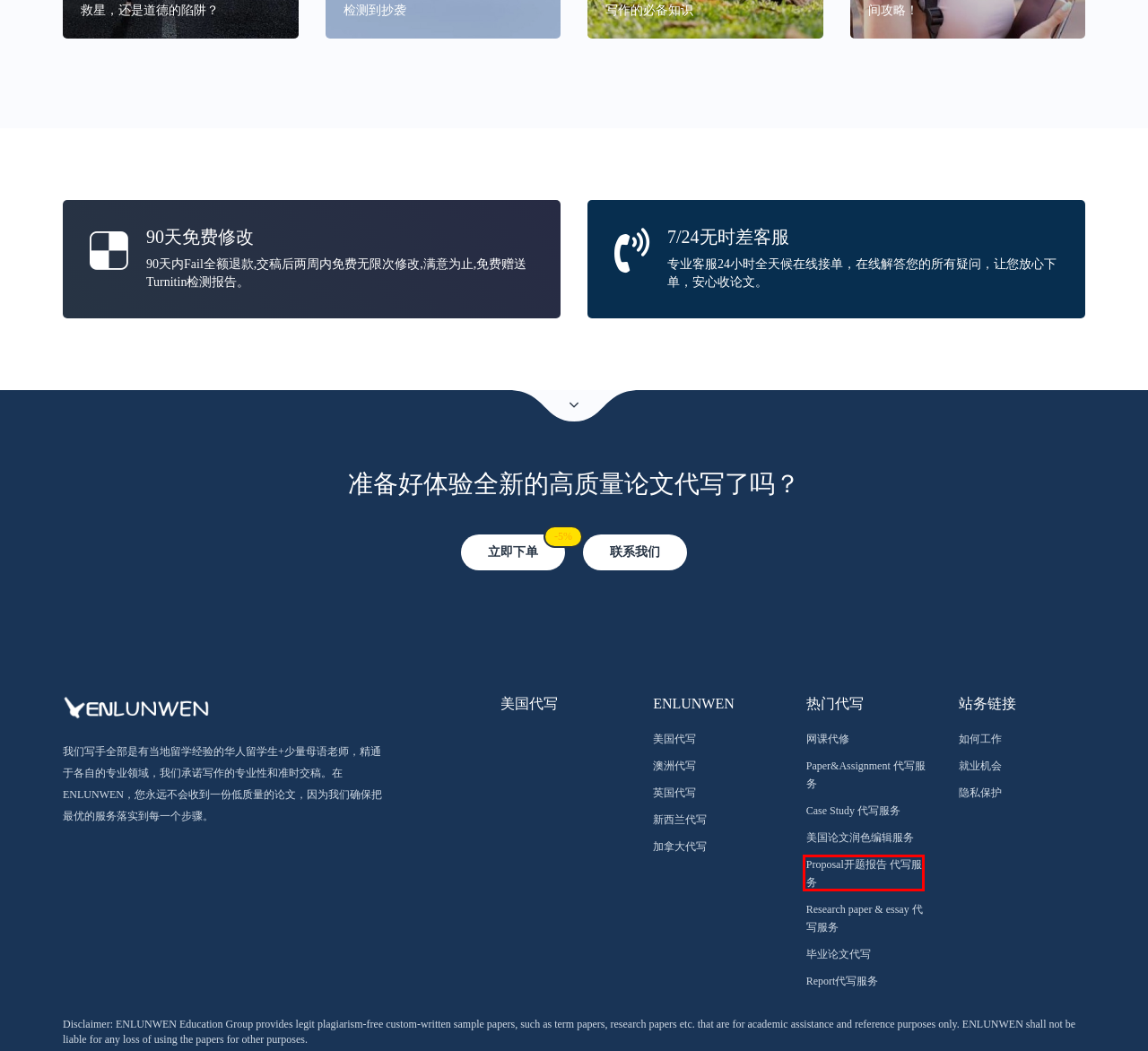You are provided with a screenshot of a webpage highlighting a UI element with a red bounding box. Choose the most suitable webpage description that matches the new page after clicking the element in the bounding box. Here are the candidates:
A. 美国论文代写  隐私保护
B. Proposal开题报告 代写服务
C. Report代写服务
D. assignment代写,澳洲代考Exam,essay代写,论文代写
E. 网课代修
F. paper代写,essay代写,作业代写,加拿大论文代写
G. Research paper & essay 代写服务
H. 毕业论文代写

B